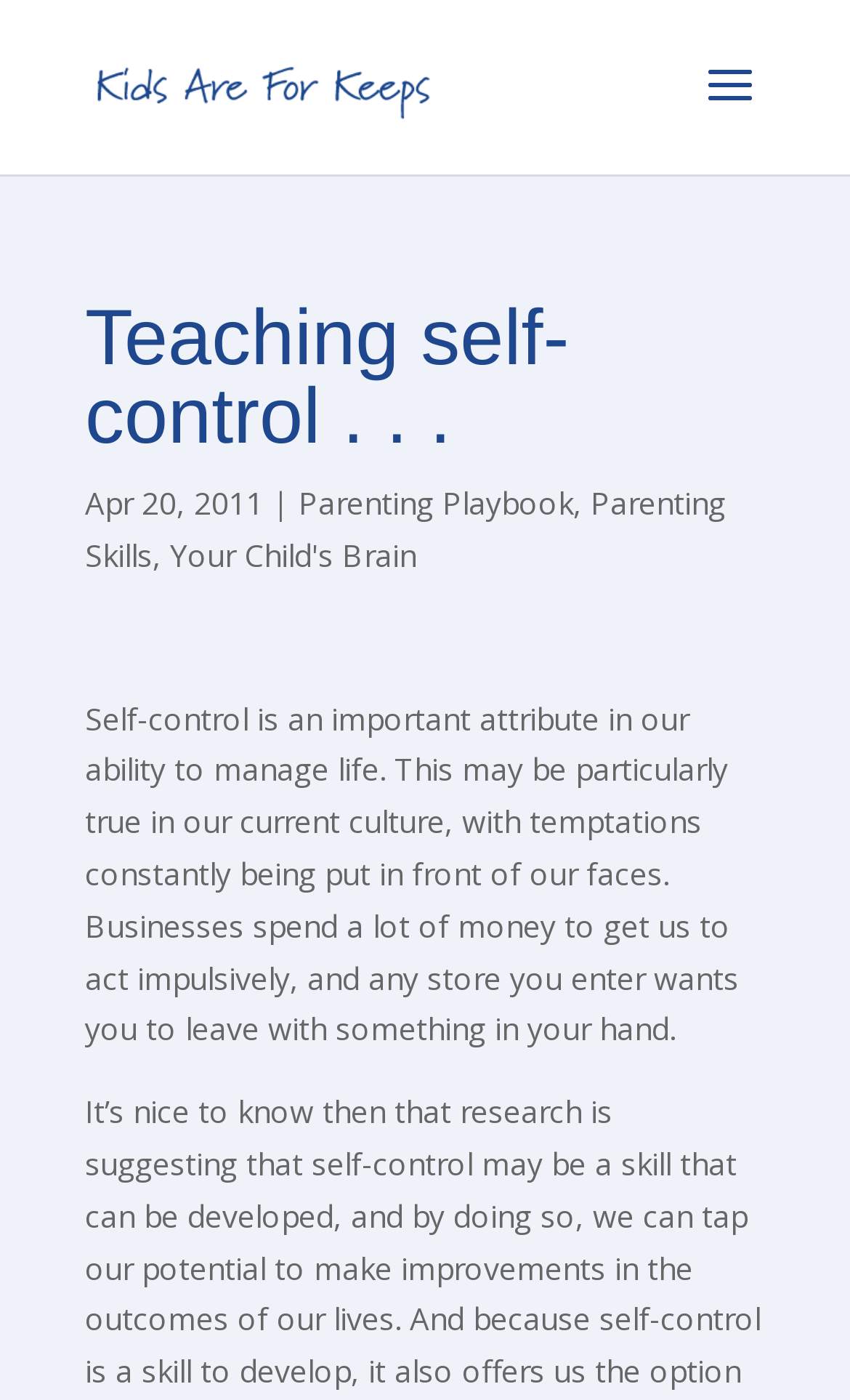Examine the image carefully and respond to the question with a detailed answer: 
What is the name of the website?

The name of the website can be determined by looking at the link element with the text 'Kids Are For Keeps' at the top of the webpage, which is likely the website's logo or title.